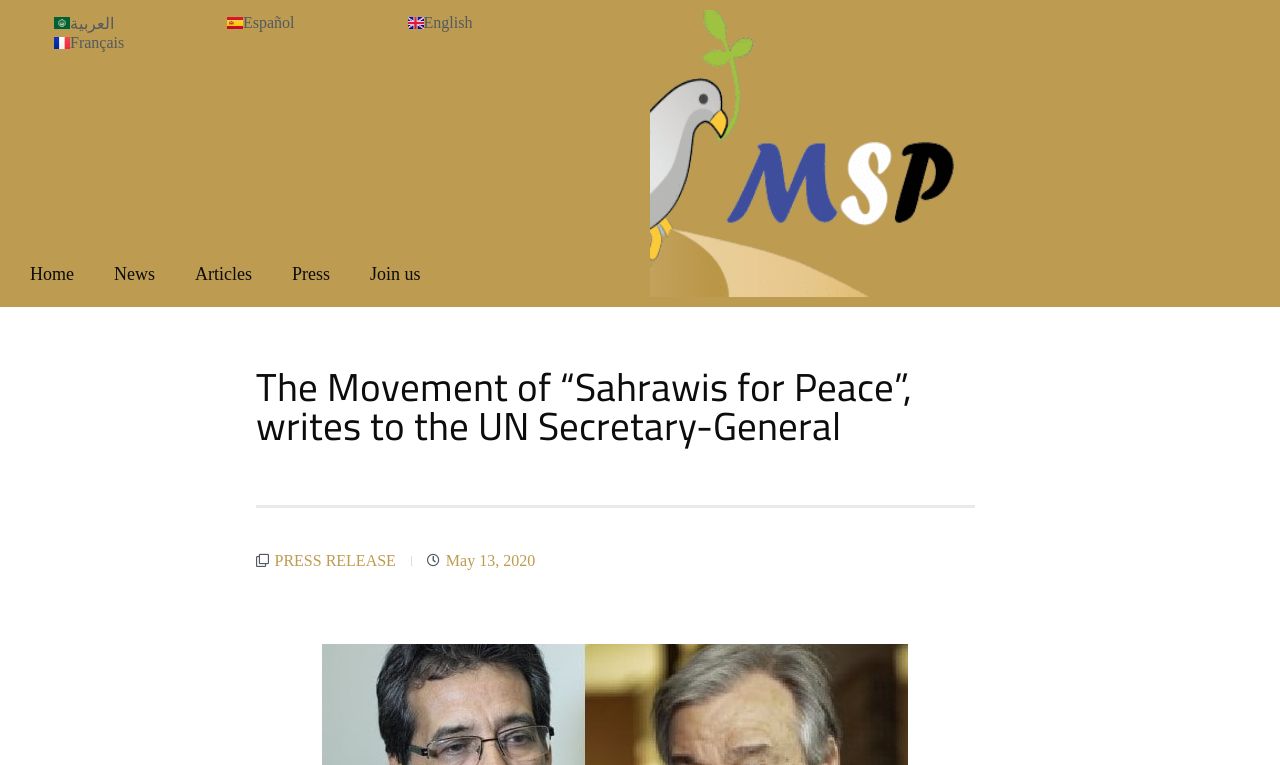What is the date of the press release?
Analyze the image and deliver a detailed answer to the question.

I found the date by looking at the link 'May 13, 2020' below the heading 'The Movement of “Sahrawis for Peace”, writes to the UN Secretary-General'. This link is likely indicating the date of the press release.